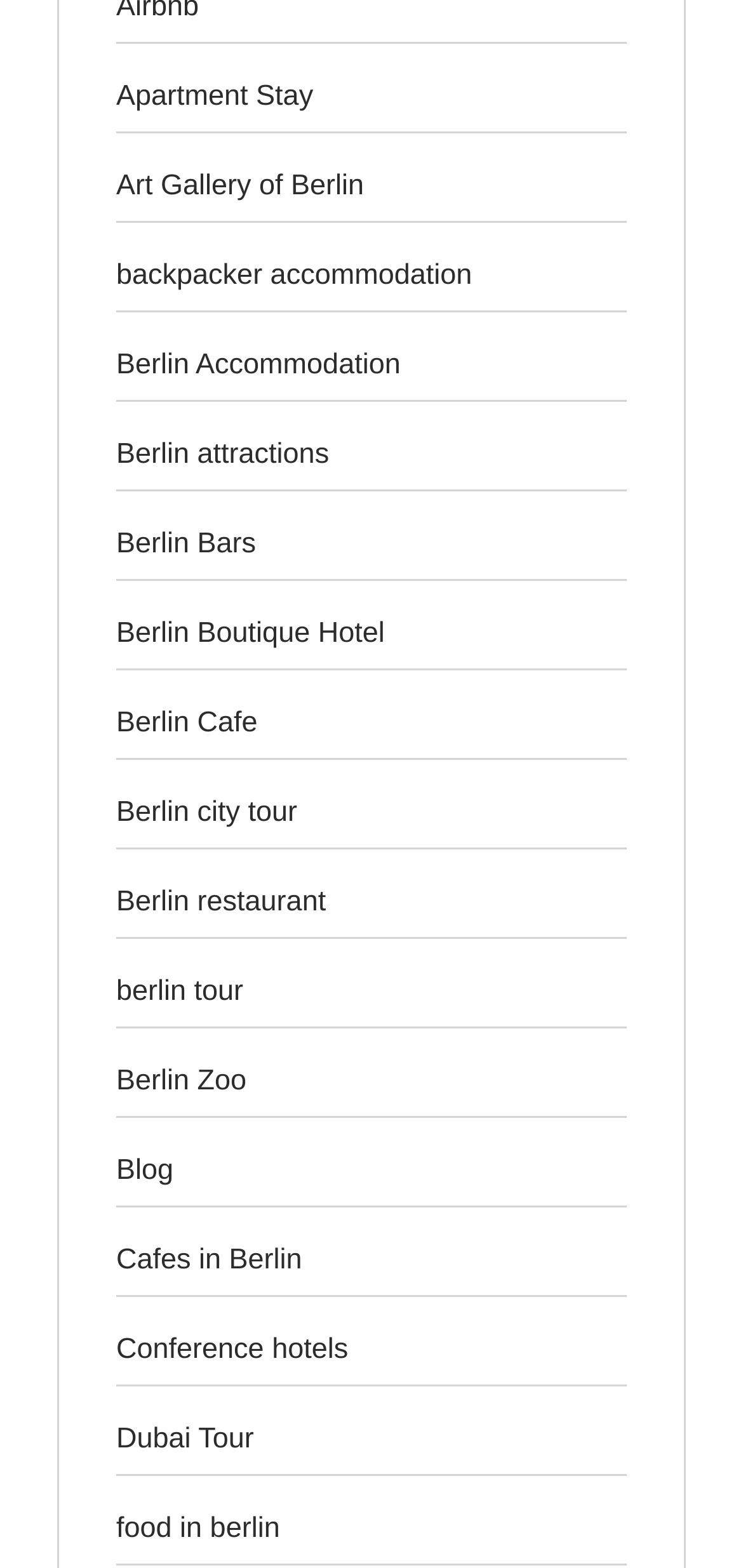Identify the bounding box coordinates for the region to click in order to carry out this instruction: "learn about food in berlin". Provide the coordinates using four float numbers between 0 and 1, formatted as [left, top, right, bottom].

[0.156, 0.965, 0.377, 0.985]